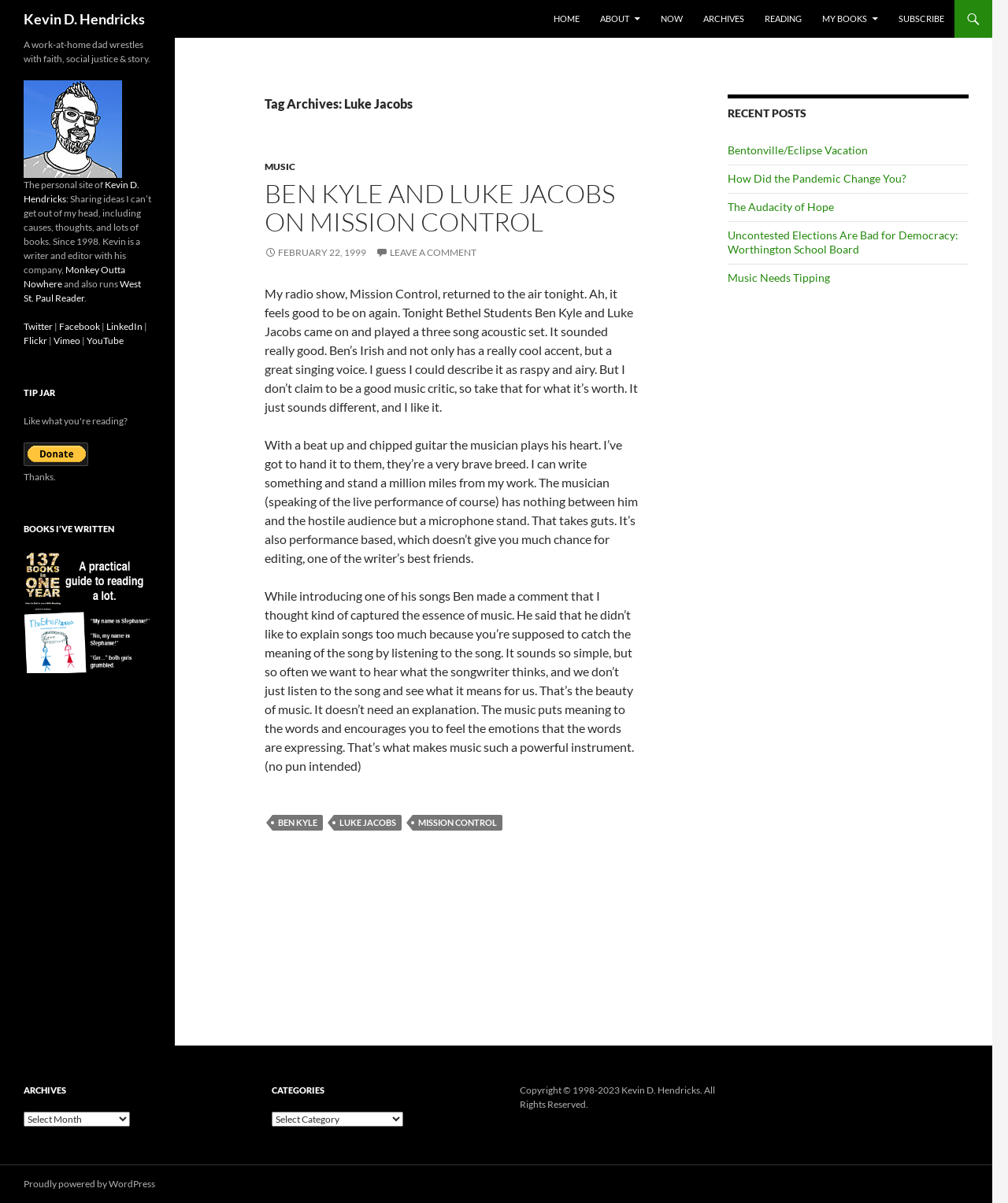Specify the bounding box coordinates of the element's region that should be clicked to achieve the following instruction: "Click on the HOME link". The bounding box coordinates consist of four float numbers between 0 and 1, in the format [left, top, right, bottom].

[0.54, 0.0, 0.584, 0.031]